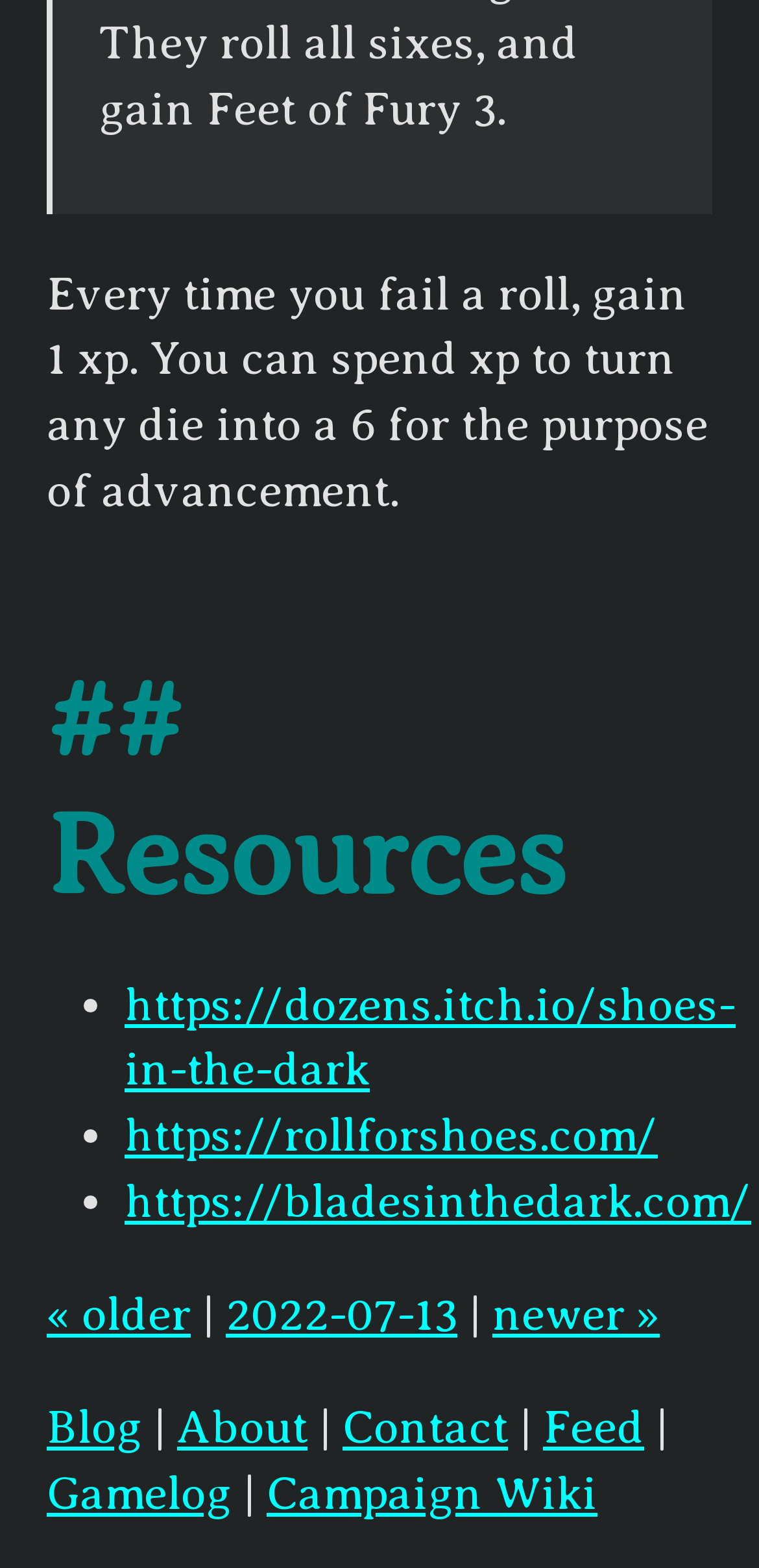Locate the bounding box coordinates of the area to click to fulfill this instruction: "Go to Personal Injury". The bounding box should be presented as four float numbers between 0 and 1, in the order [left, top, right, bottom].

None